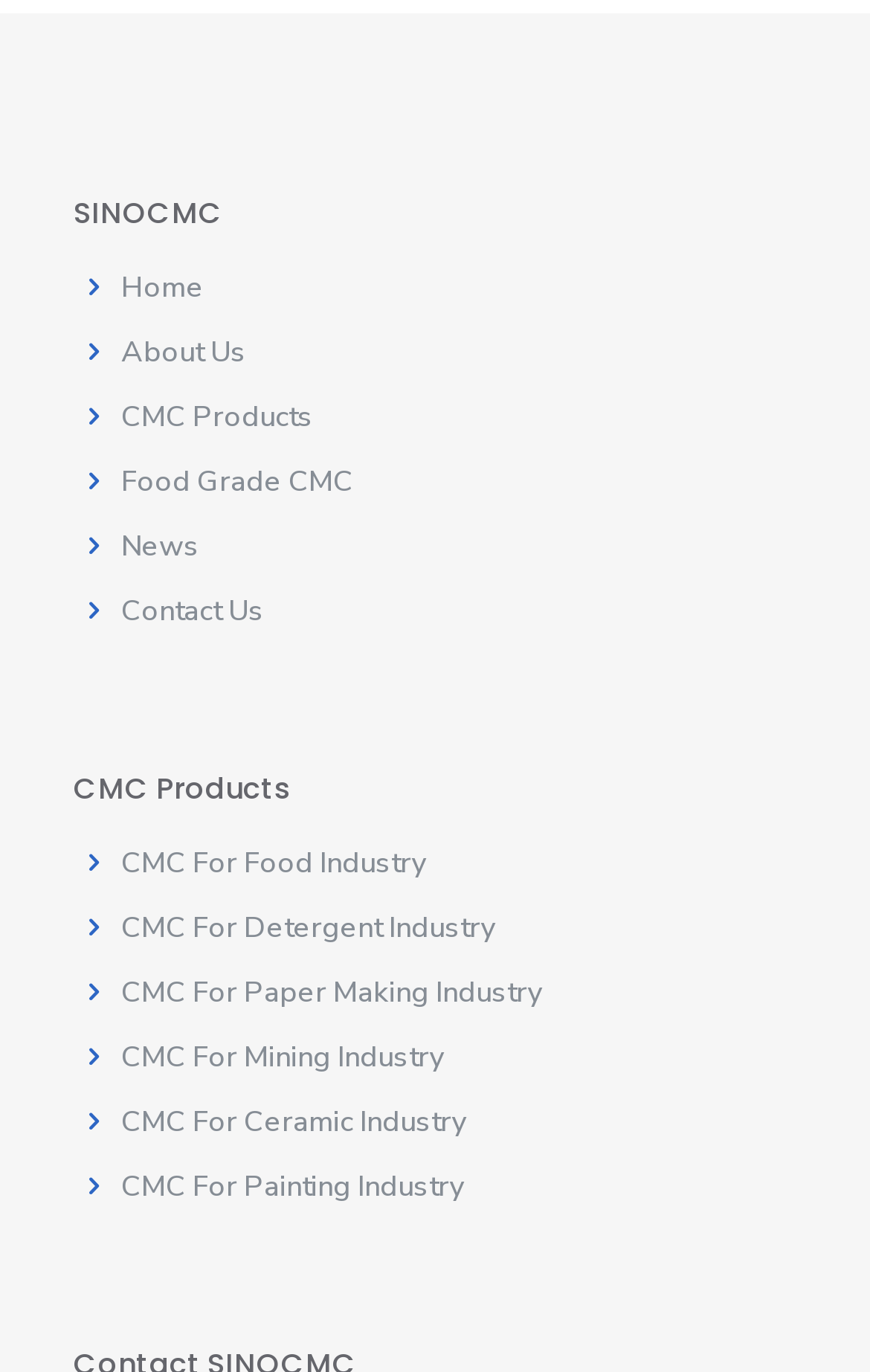Please locate the clickable area by providing the bounding box coordinates to follow this instruction: "learn about the company".

[0.139, 0.242, 0.283, 0.272]